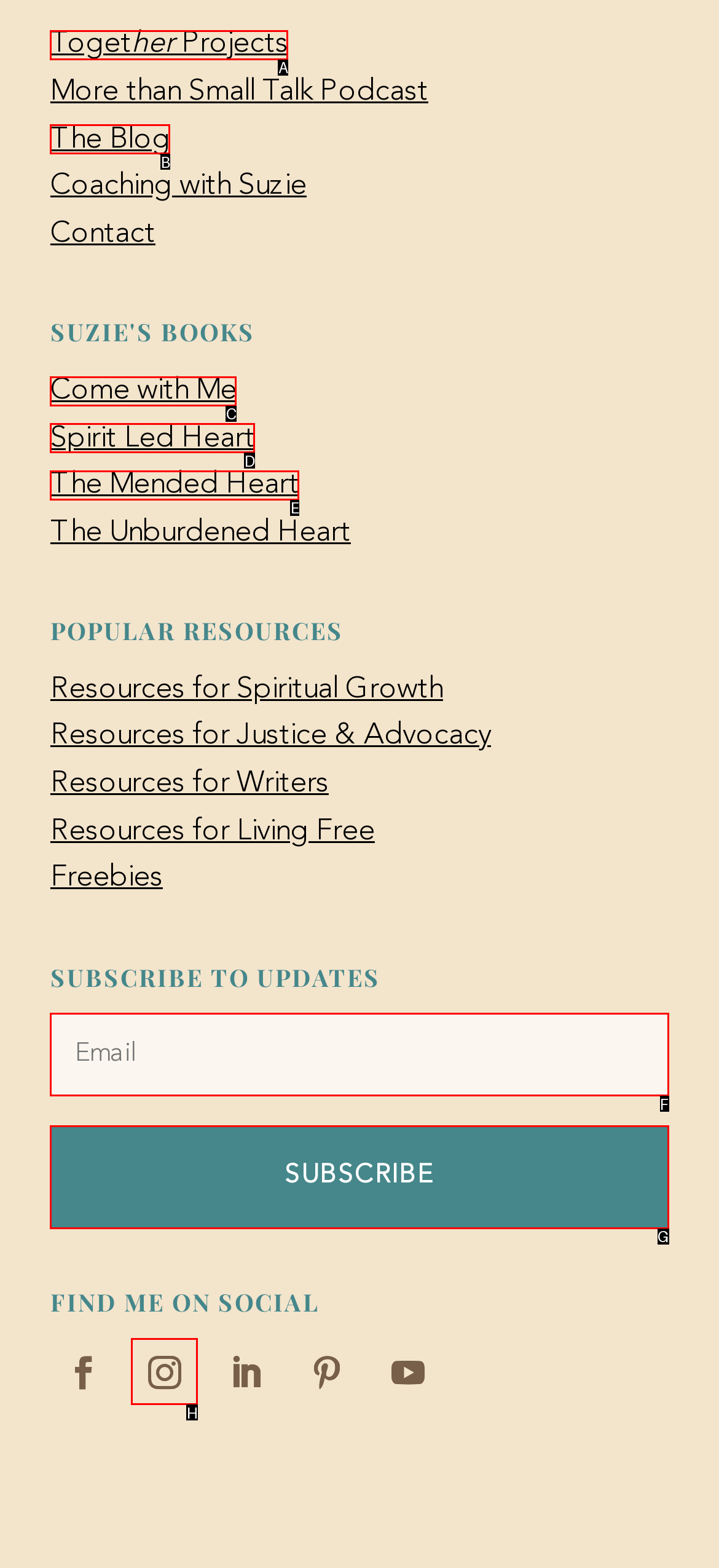Select the HTML element that needs to be clicked to carry out the task: Check out Laborbedarf-Prototypenbau
Provide the letter of the correct option.

None